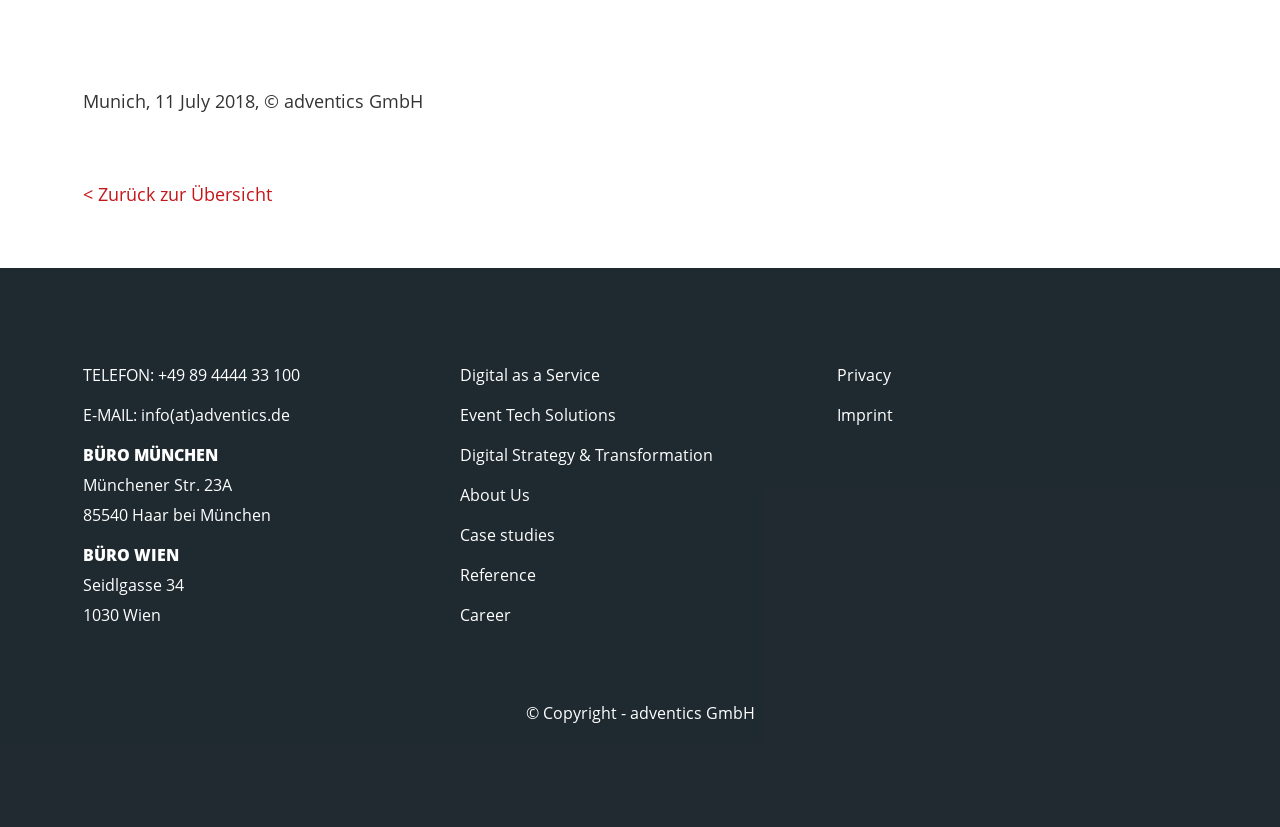What is the phone number of adventics GmbH?
Based on the visual details in the image, please answer the question thoroughly.

The phone number of adventics GmbH is mentioned on the webpage as TELEFON: +49 89 4444 33 100.